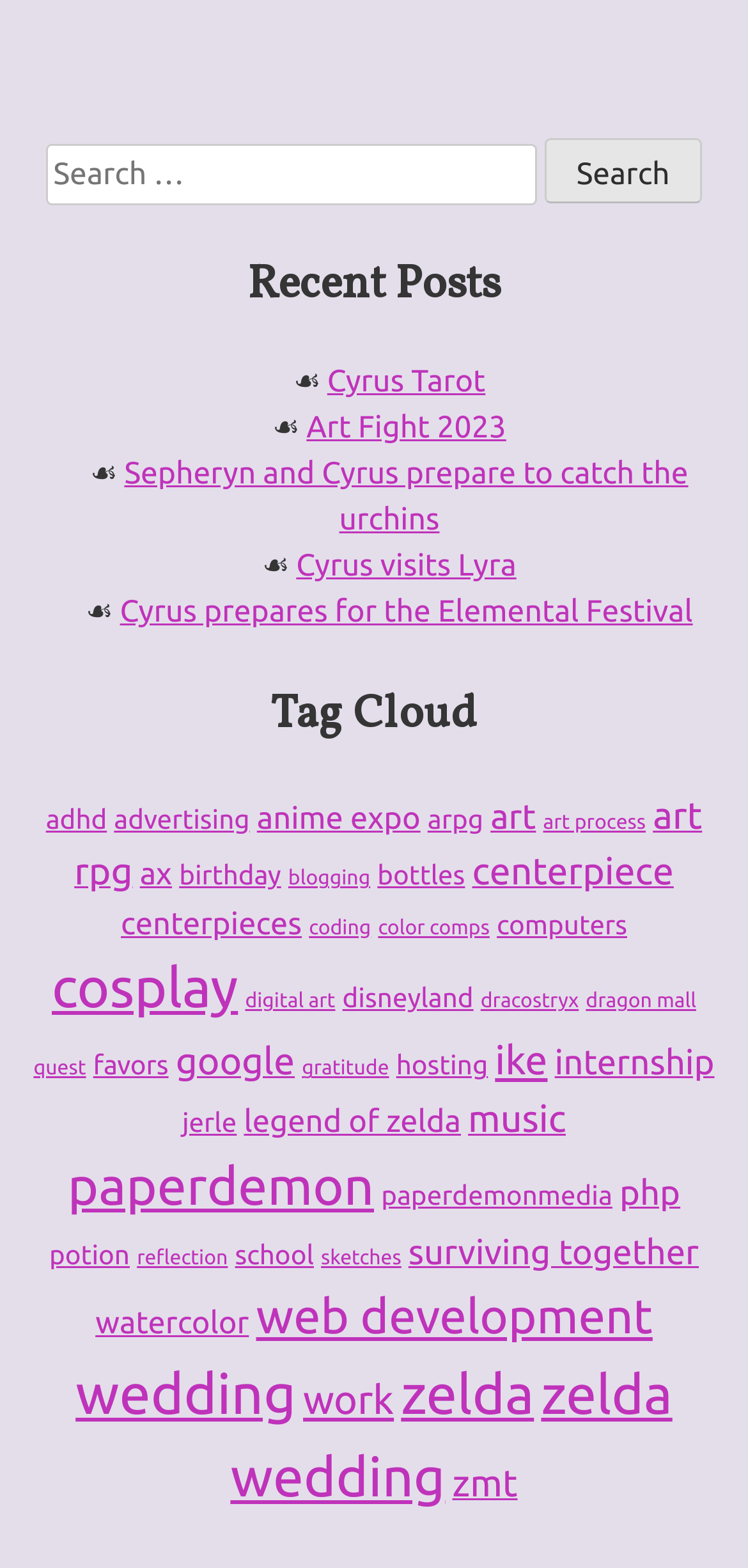Given the element description, predict the bounding box coordinates in the format (top-left x, top-left y, bottom-right x, bottom-right y), using floating point numbers between 0 and 1: Cyrus visits Lyra

[0.396, 0.35, 0.69, 0.372]